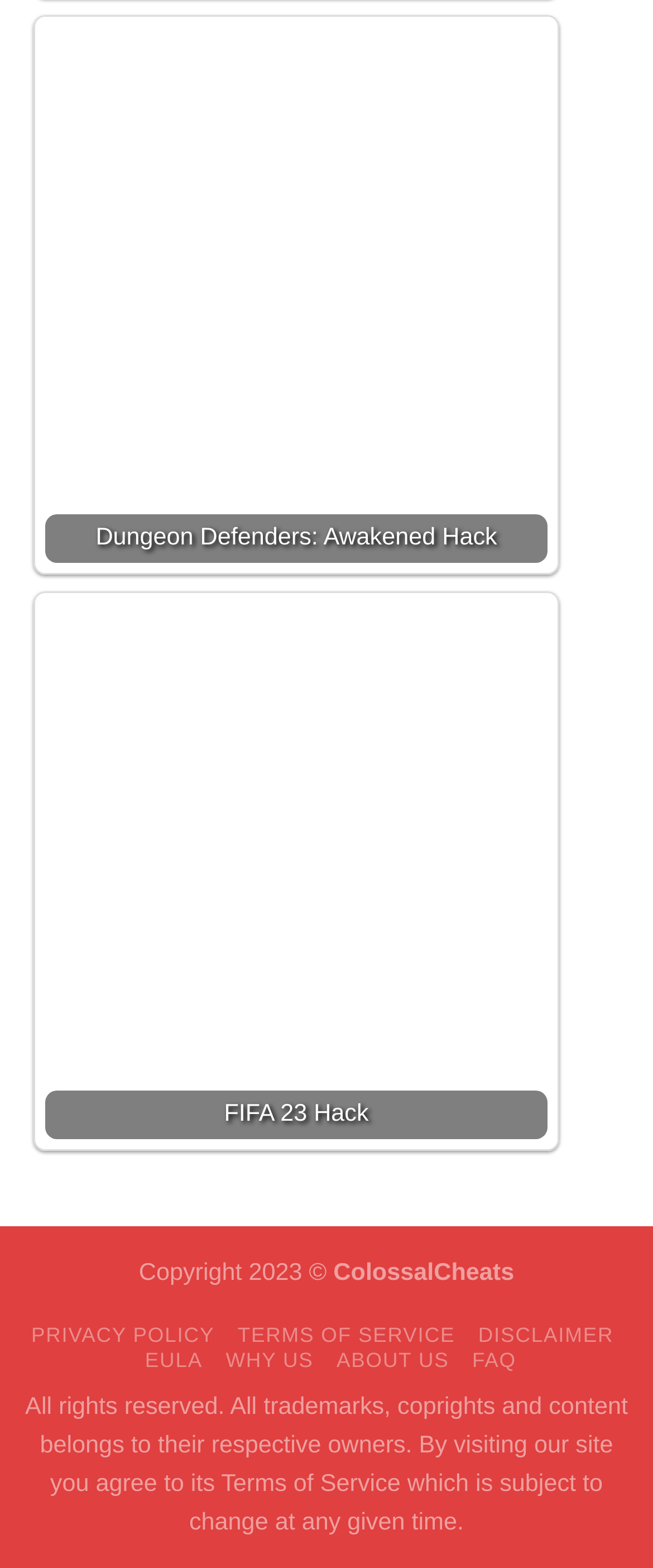Locate the bounding box coordinates of the clickable area needed to fulfill the instruction: "Click on Dungeon Defenders: Awakened Hack".

[0.069, 0.017, 0.838, 0.359]